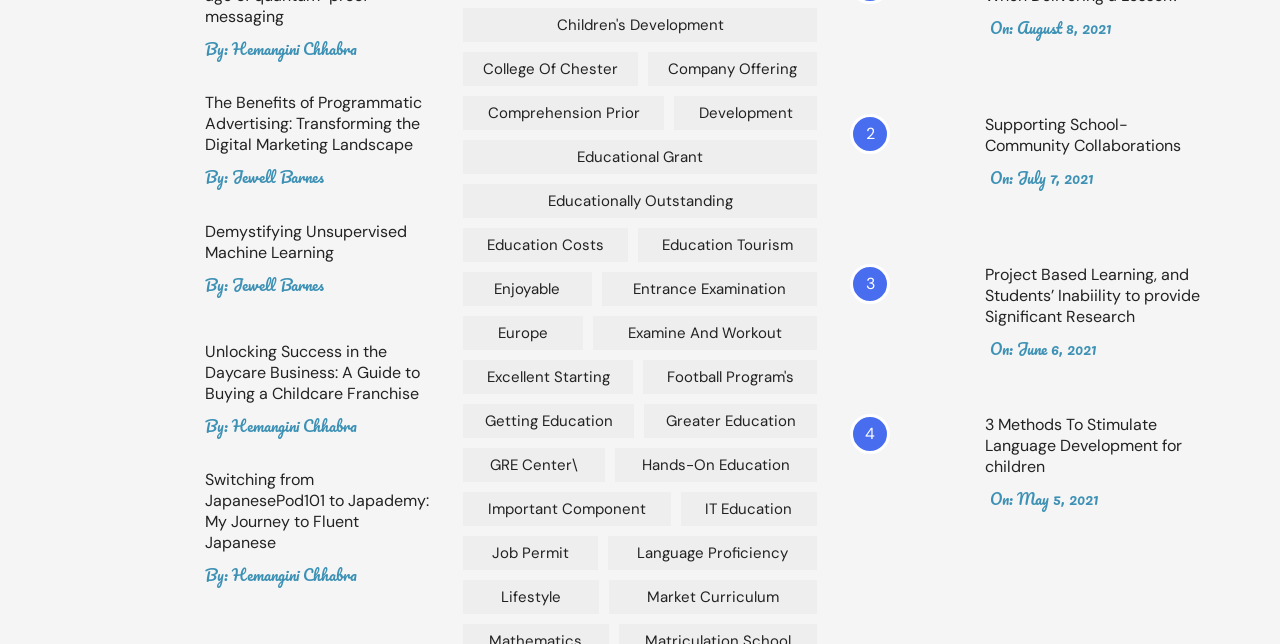Please give a concise answer to this question using a single word or phrase: 
How many categories are listed at the bottom of the webpage?

27